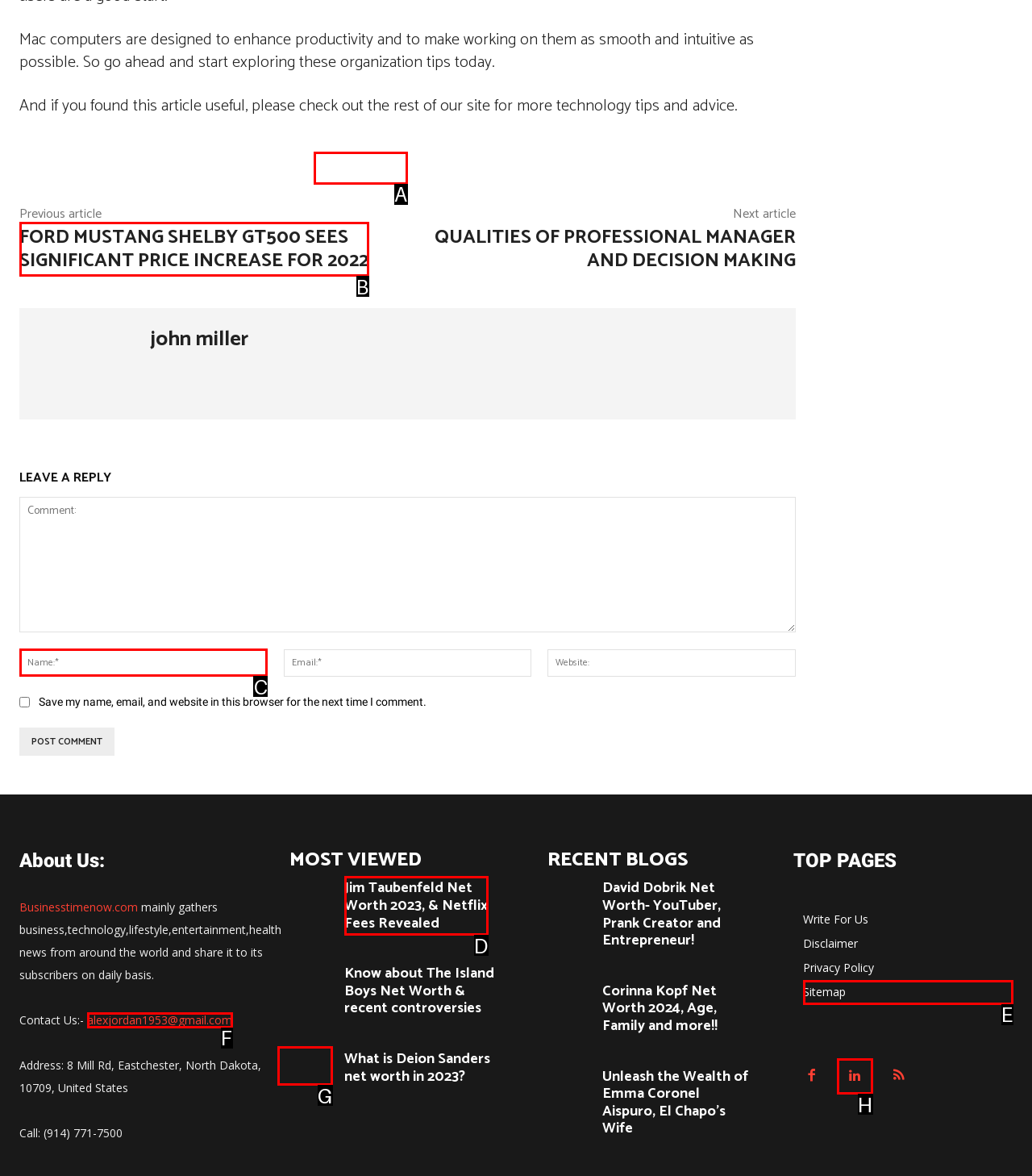Using the description: Sitemap, find the corresponding HTML element. Provide the letter of the matching option directly.

E